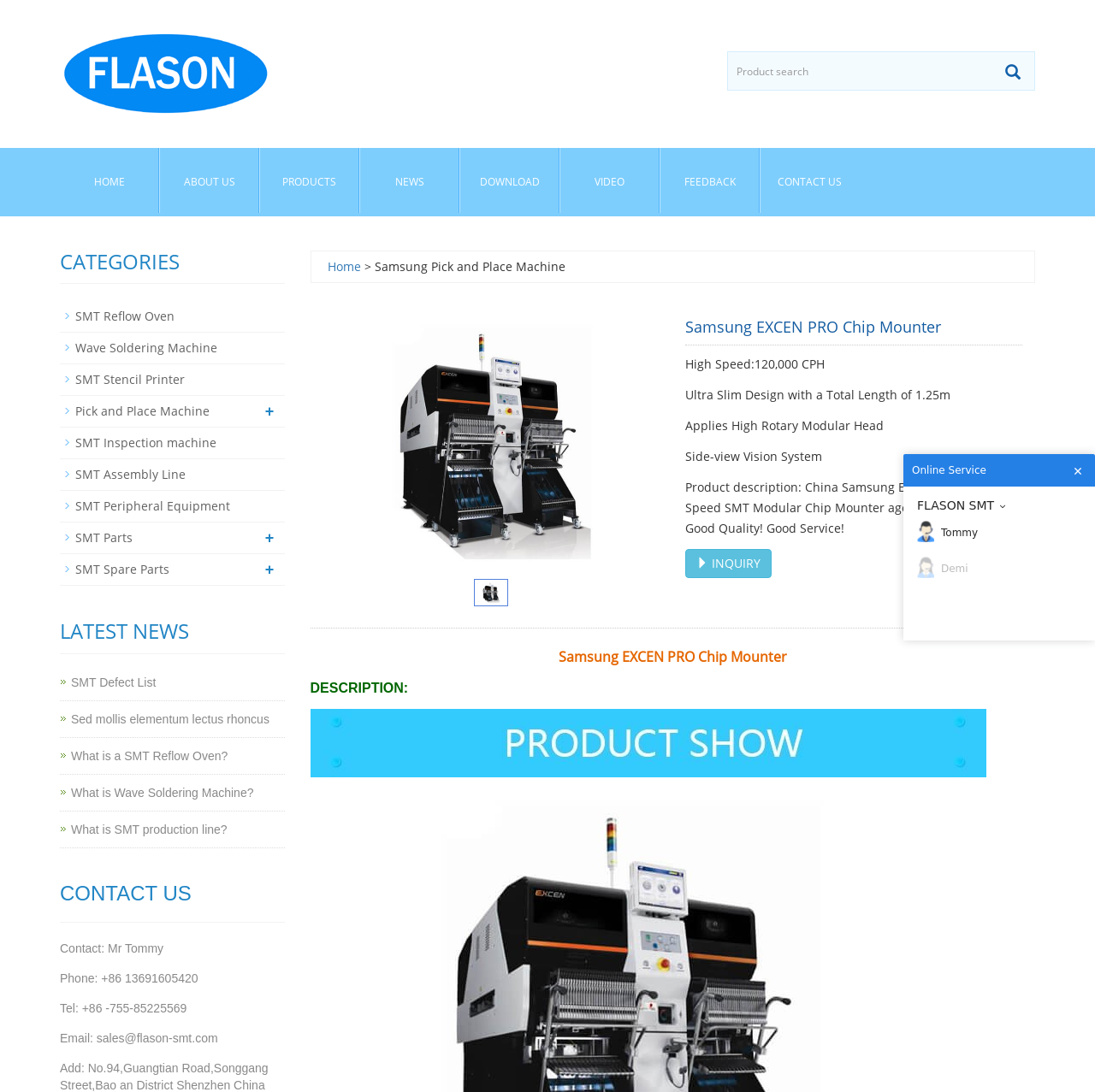What is the name of the company?
Give a detailed explanation using the information visible in the image.

The company name is obtained from the image and link element with the text 'FLASON ELECTRONIC' at the top left corner of the webpage.